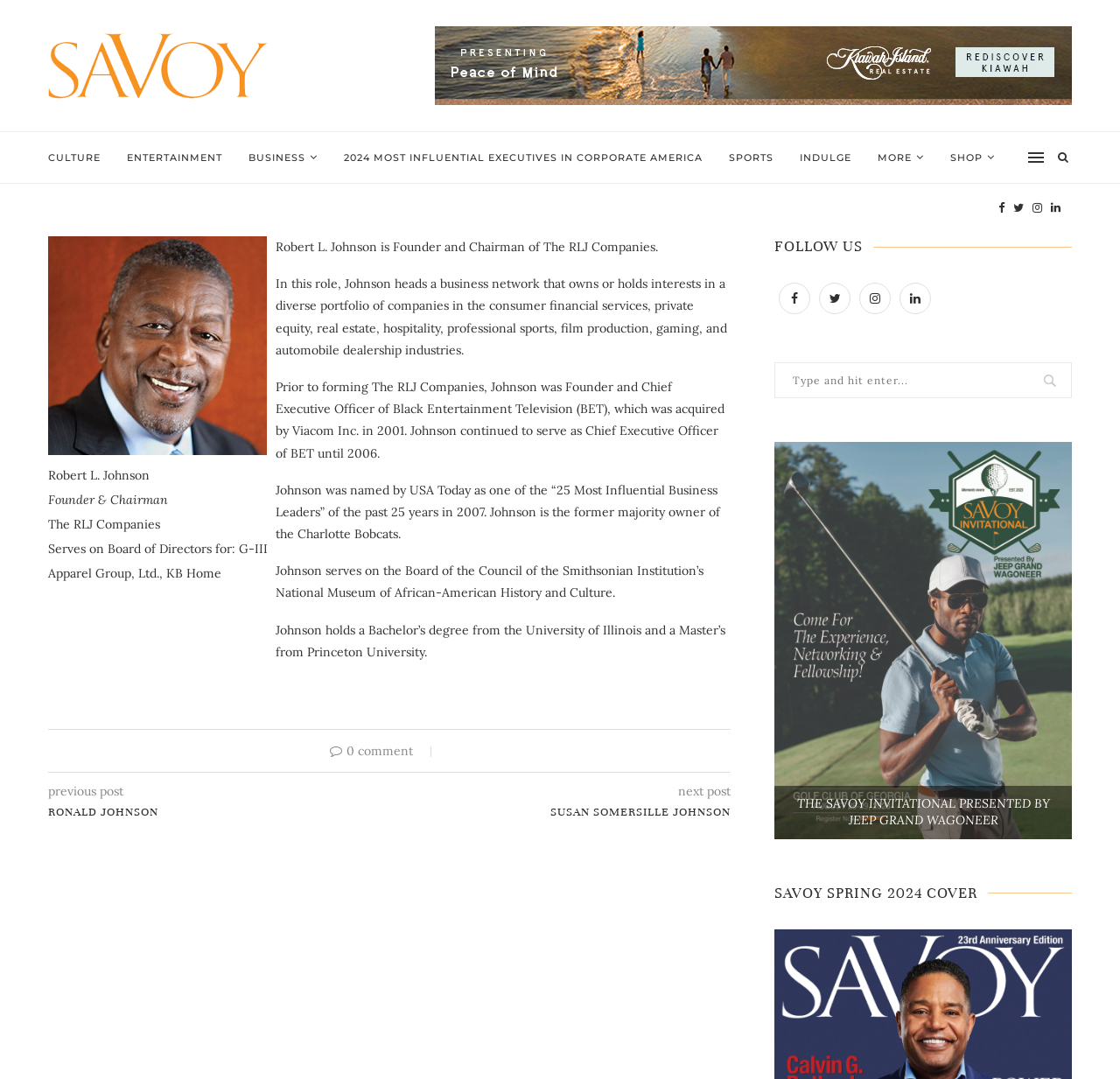Given the element description "Ronald Johnson" in the screenshot, predict the bounding box coordinates of that UI element.

[0.043, 0.745, 0.348, 0.761]